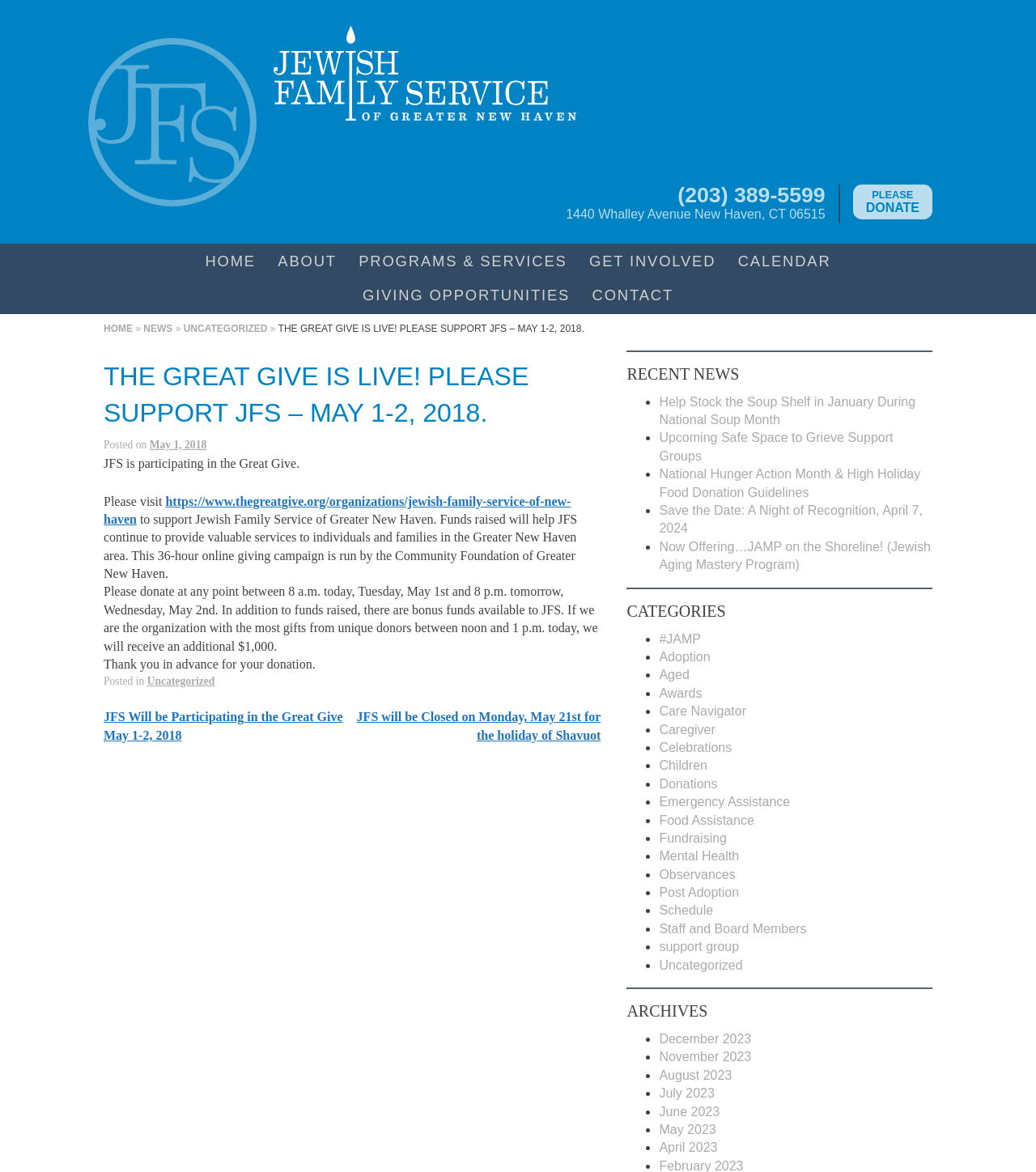Using the information in the image, give a comprehensive answer to the question: 
What is the phone number of Jewish Family Service of Greater New Haven?

I found the phone number by looking at the static text element with the bounding box coordinates [0.654, 0.156, 0.797, 0.177] which contains the text '(203) 389-5599'.